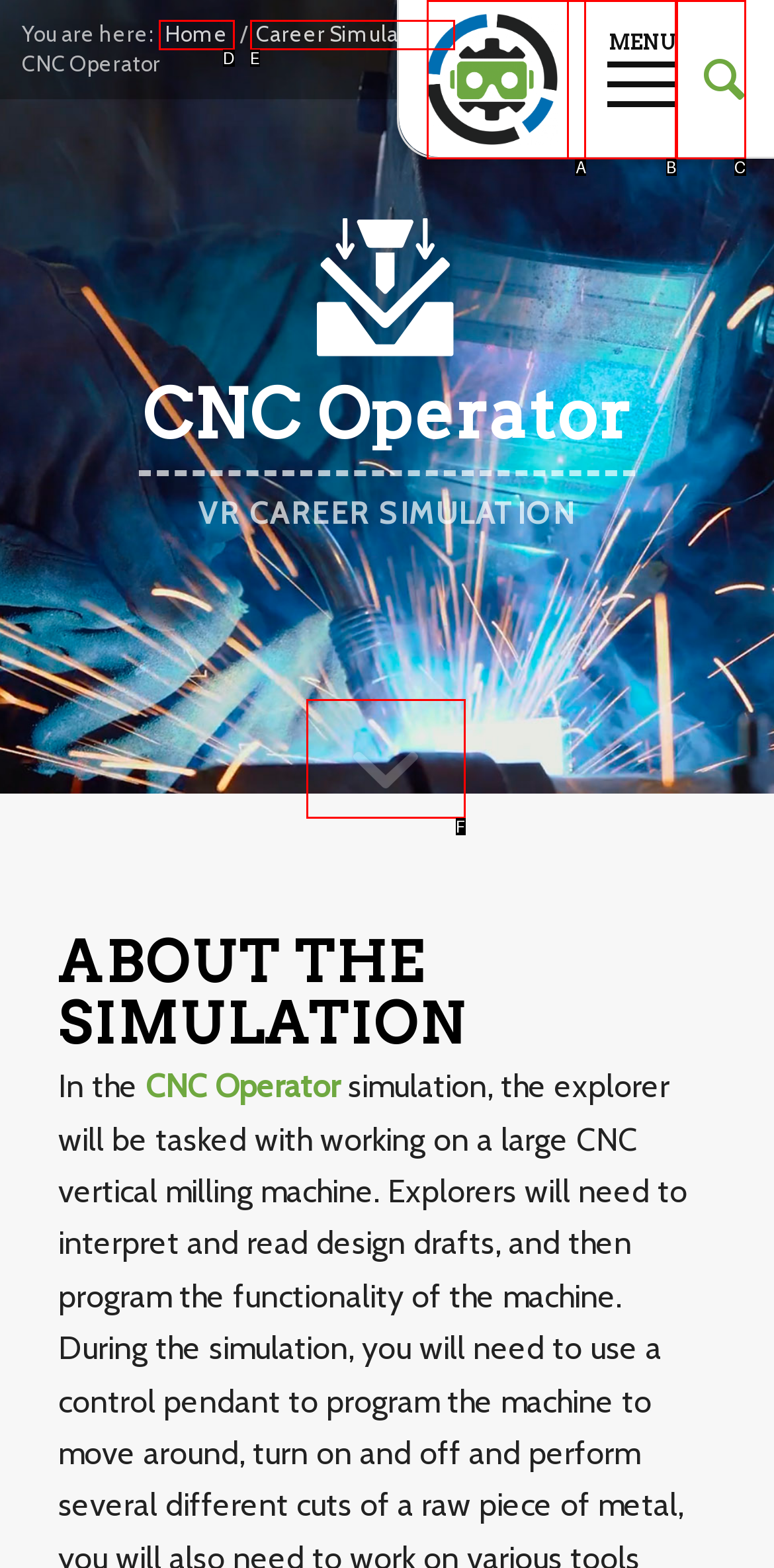Determine which UI element matches this description: Search
Reply with the appropriate option's letter.

C